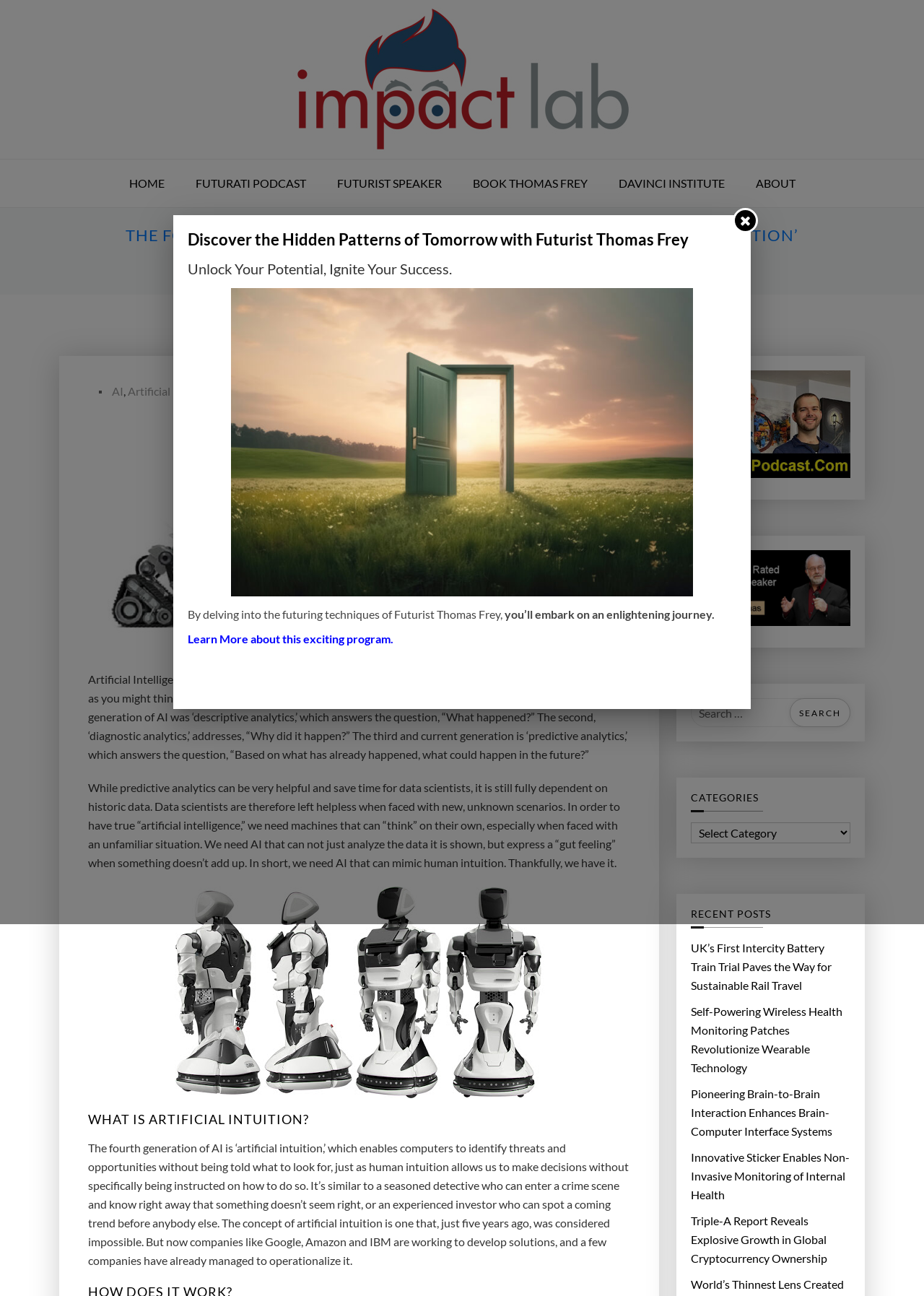Please identify the bounding box coordinates of the element's region that should be clicked to execute the following instruction: "Contact Vicki Levengood". The bounding box coordinates must be four float numbers between 0 and 1, i.e., [left, top, right, bottom].

None